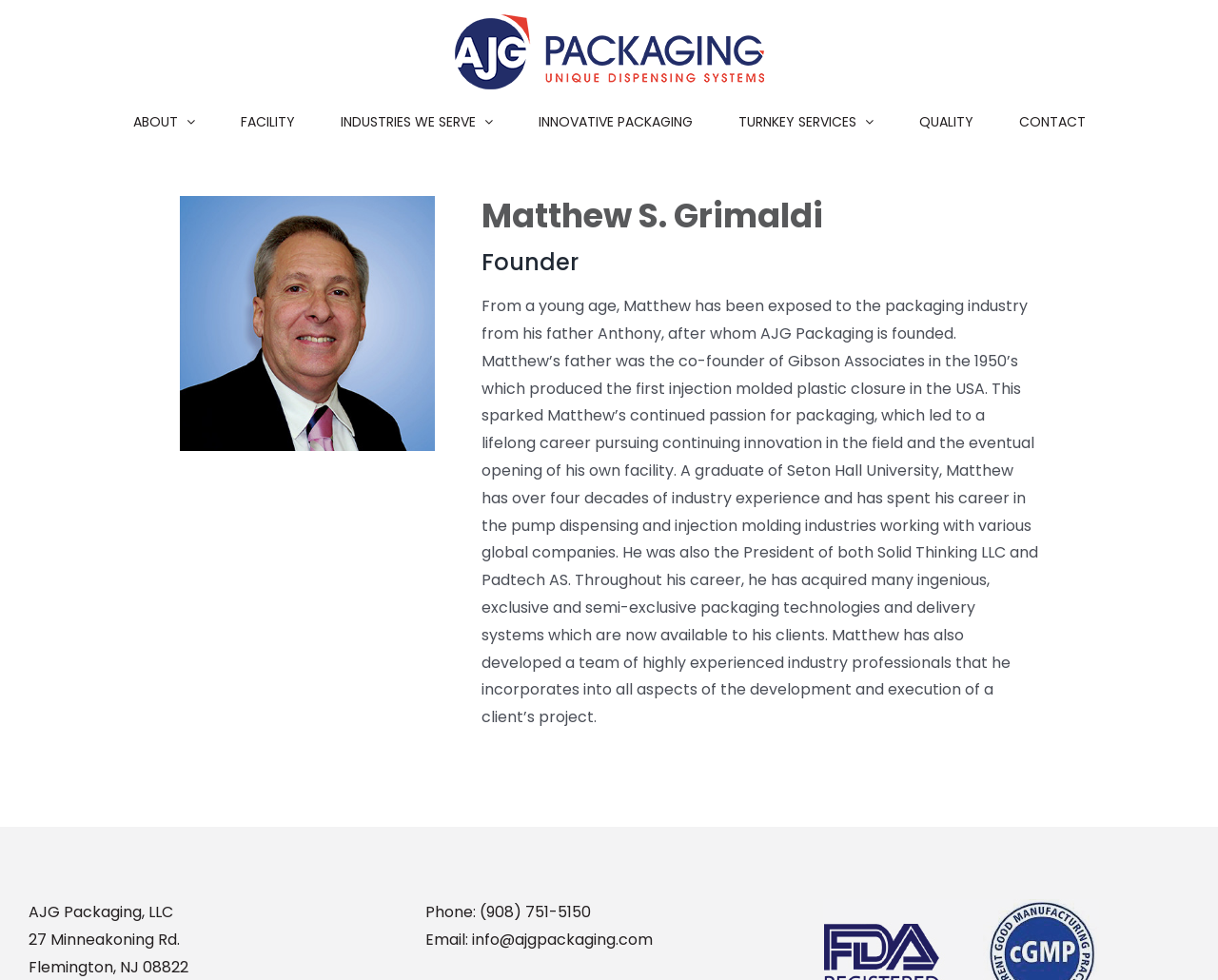Provide your answer in a single word or phrase: 
What is the phone number of AJG Packaging?

(908) 751-5150